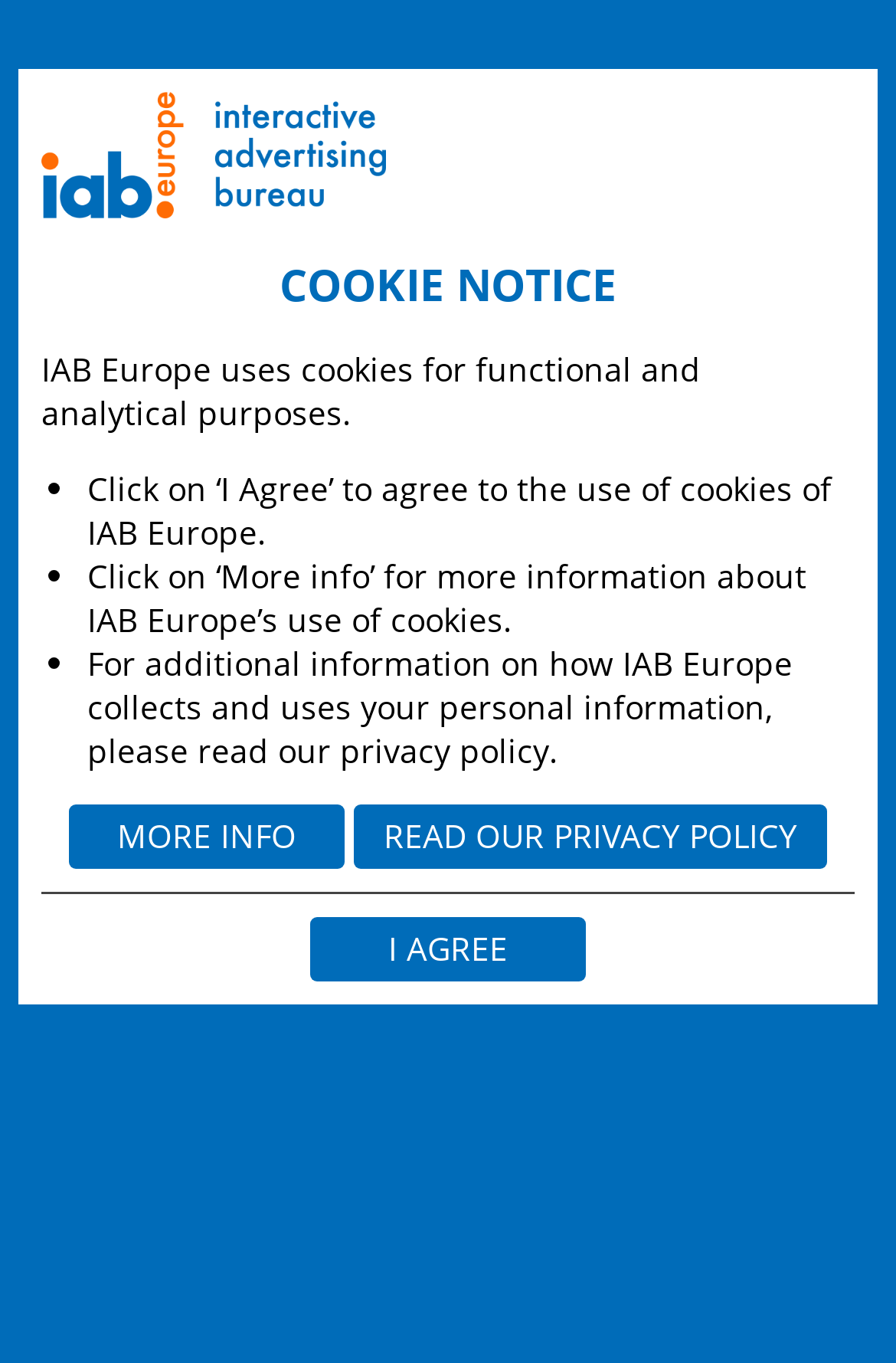What is the purpose of cookies on IAB Europe's website?
Answer the question with a single word or phrase, referring to the image.

To make websites work